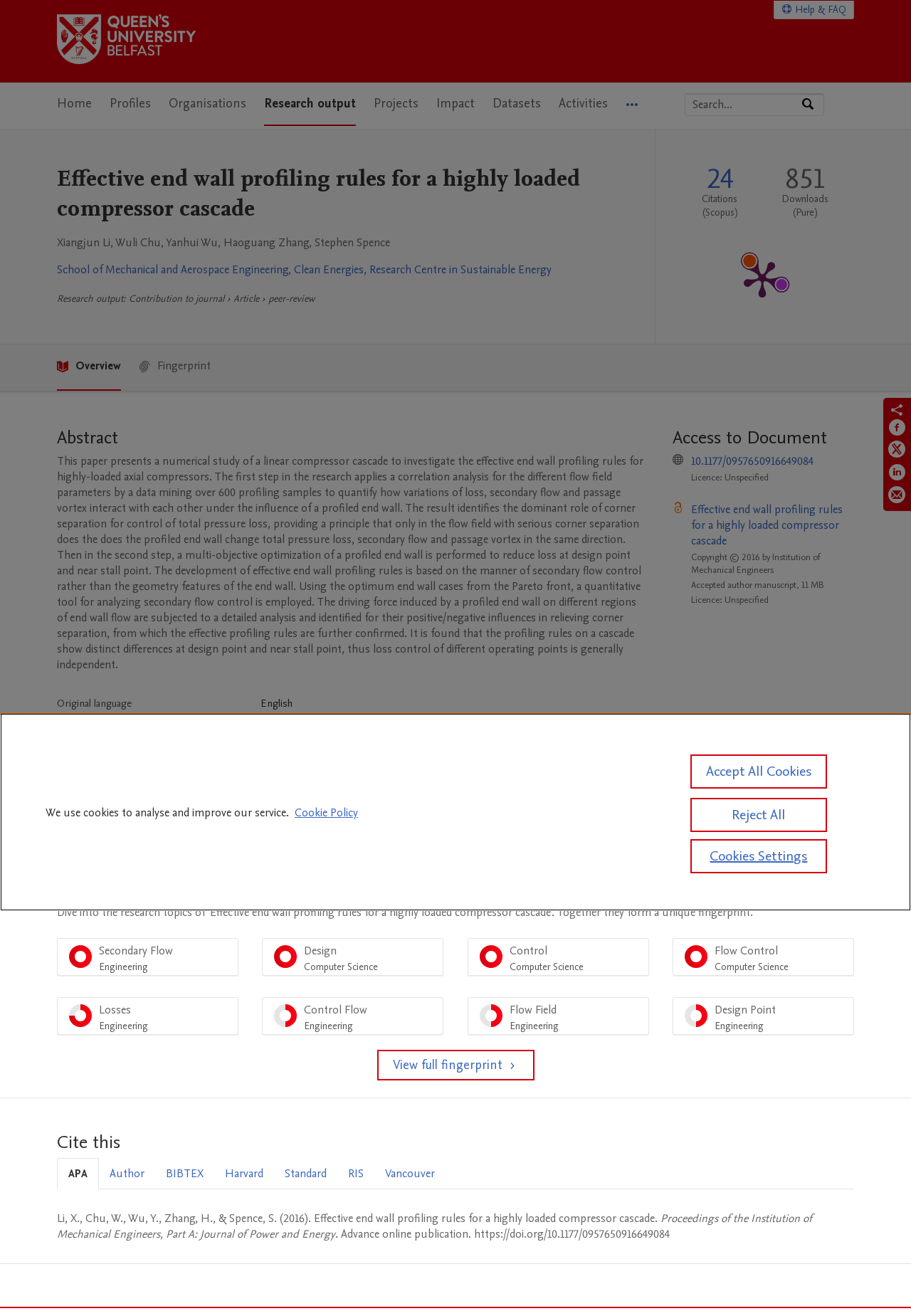Locate the bounding box coordinates of the item that should be clicked to fulfill the instruction: "Go to Home page".

None